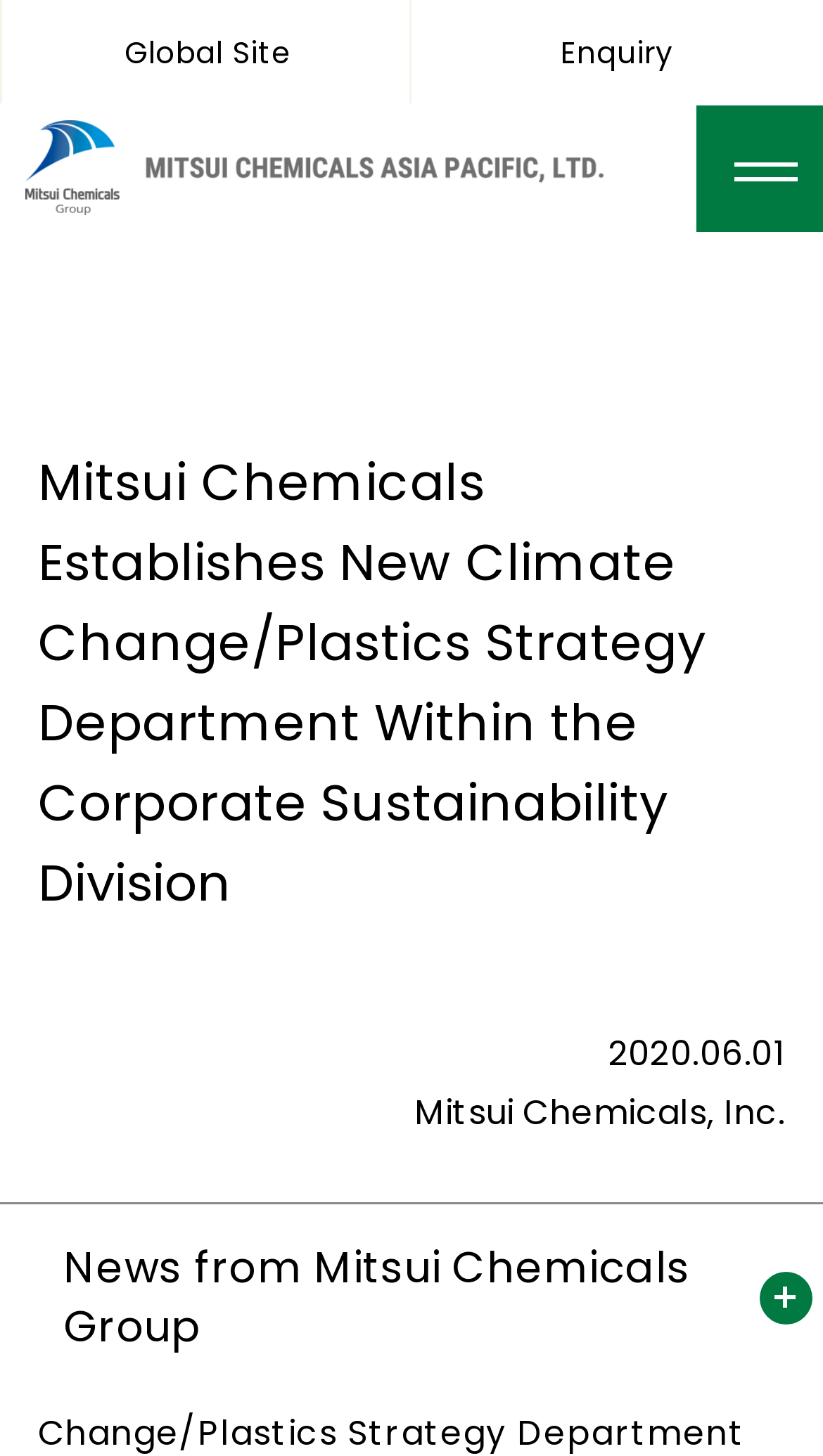Please provide a comprehensive response to the question based on the details in the image: How many links are there at the top of the page?

I counted the number of link elements at the top of the page, which are 'Mitsui Chemicals Asia Pacific, Ltd.', 'Global Site', and 'Enquiry'.